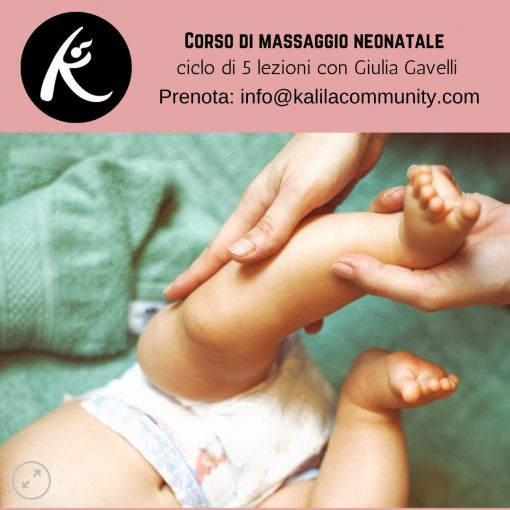How many lessons are in the course? Based on the image, give a response in one word or a short phrase.

Five